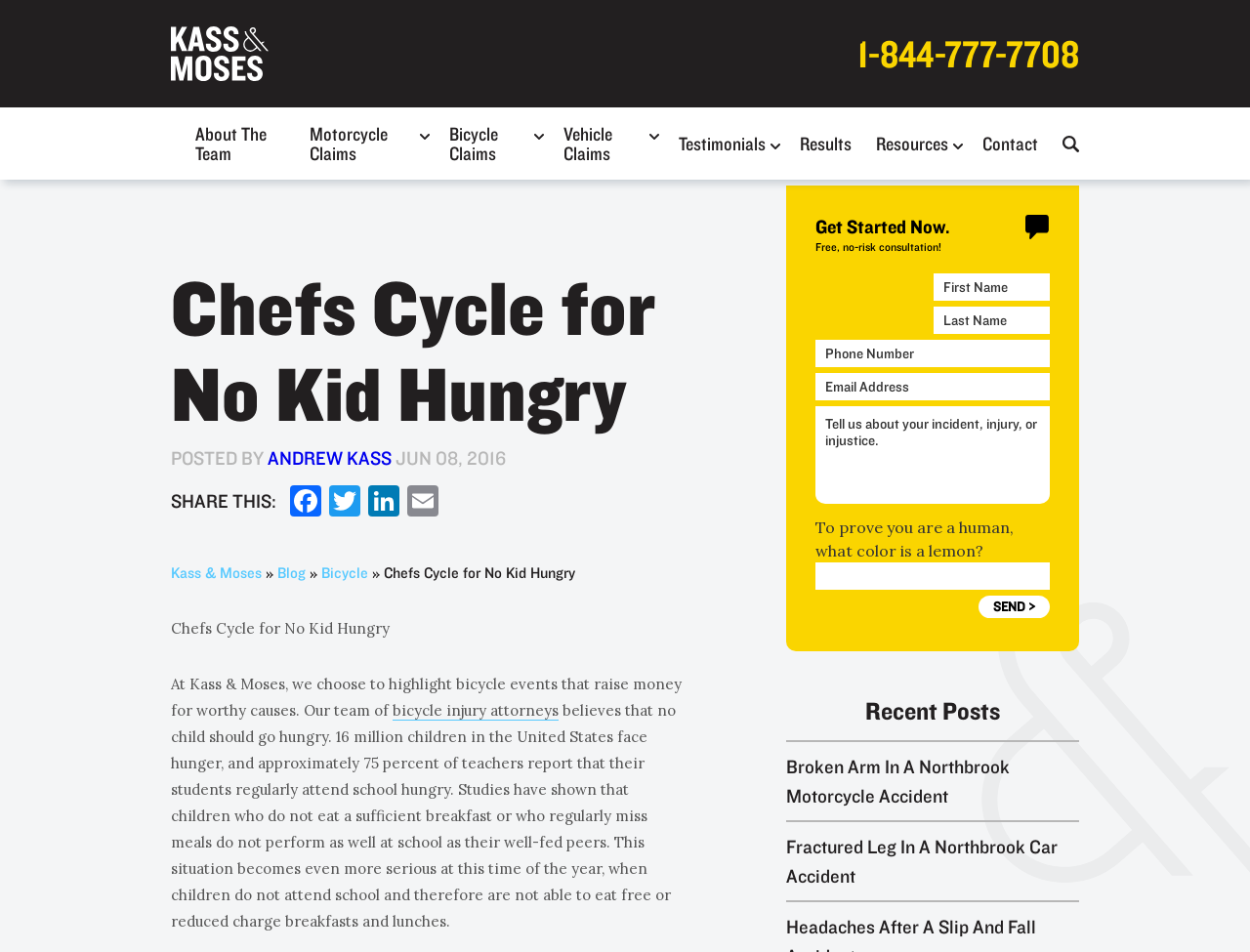Find the bounding box coordinates of the clickable region needed to perform the following instruction: "Contact us using the form". The coordinates should be provided as four float numbers between 0 and 1, i.e., [left, top, right, bottom].

[0.652, 0.287, 0.84, 0.674]